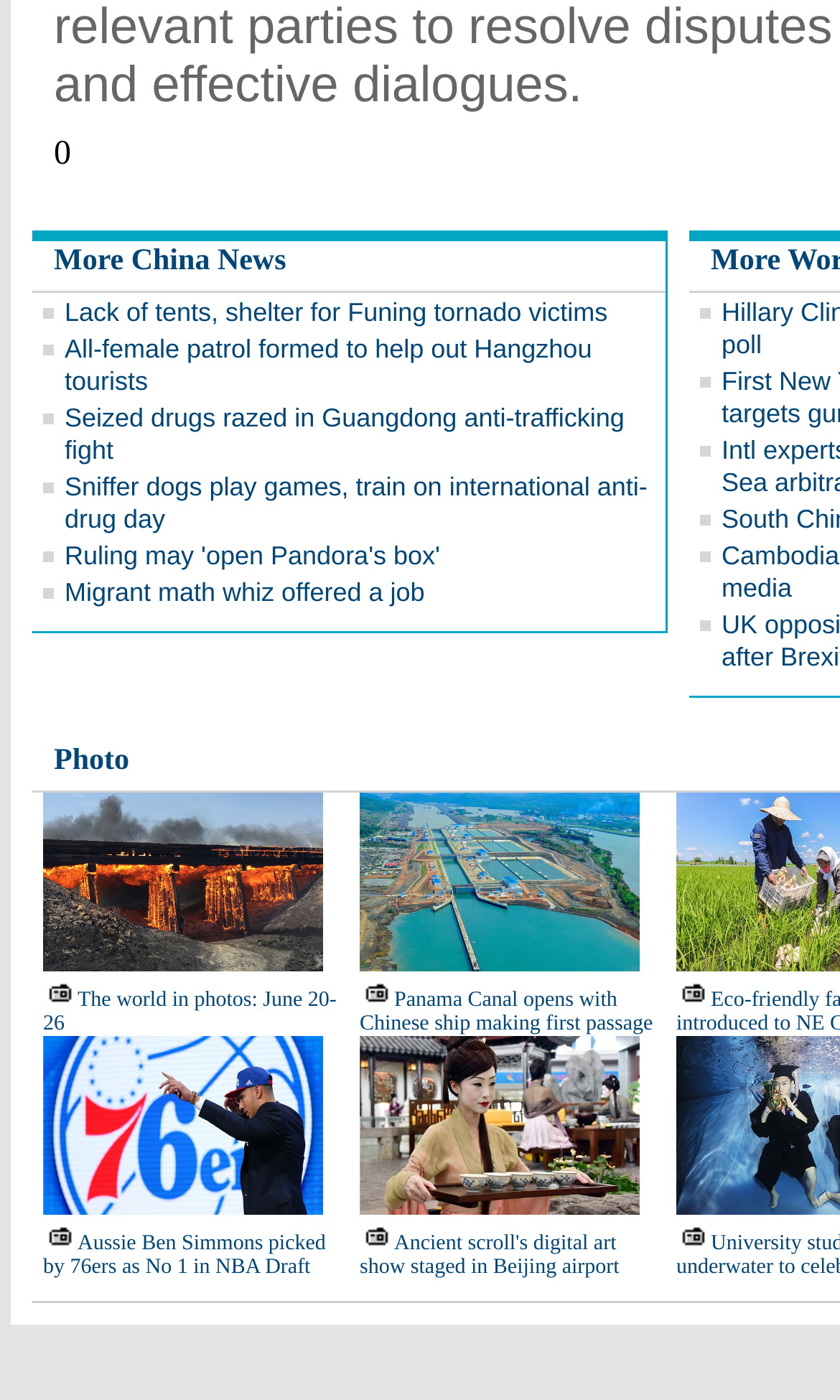How many images are there in the webpage?
Look at the image and provide a short answer using one word or a phrase.

8